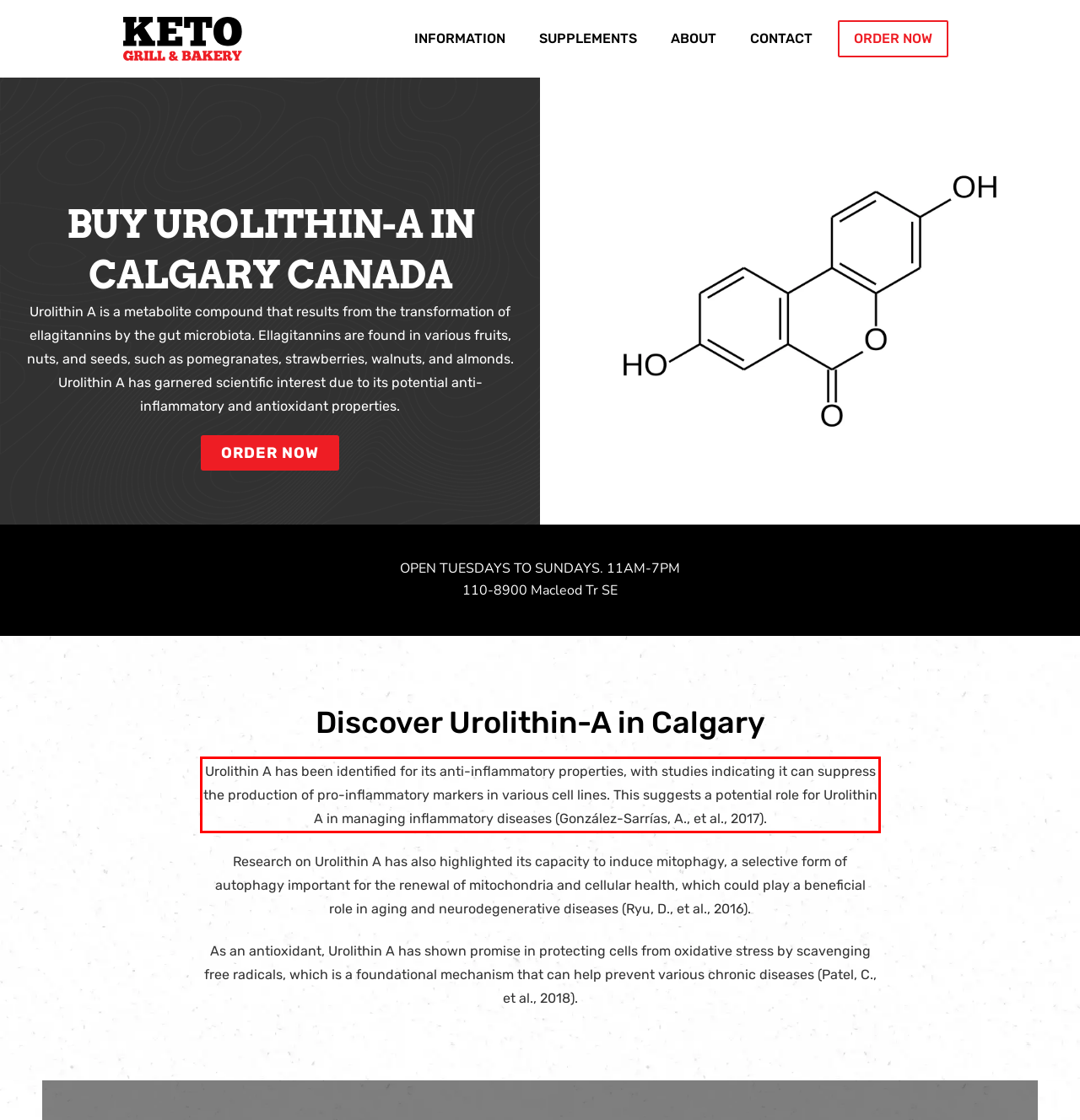Look at the webpage screenshot and recognize the text inside the red bounding box.

Urolithin A has been identified for its anti-inflammatory properties, with studies indicating it can suppress the production of pro-inflammatory markers in various cell lines. This suggests a potential role for Urolithin A in managing inflammatory diseases (González-Sarrías, A., et al., 2017).